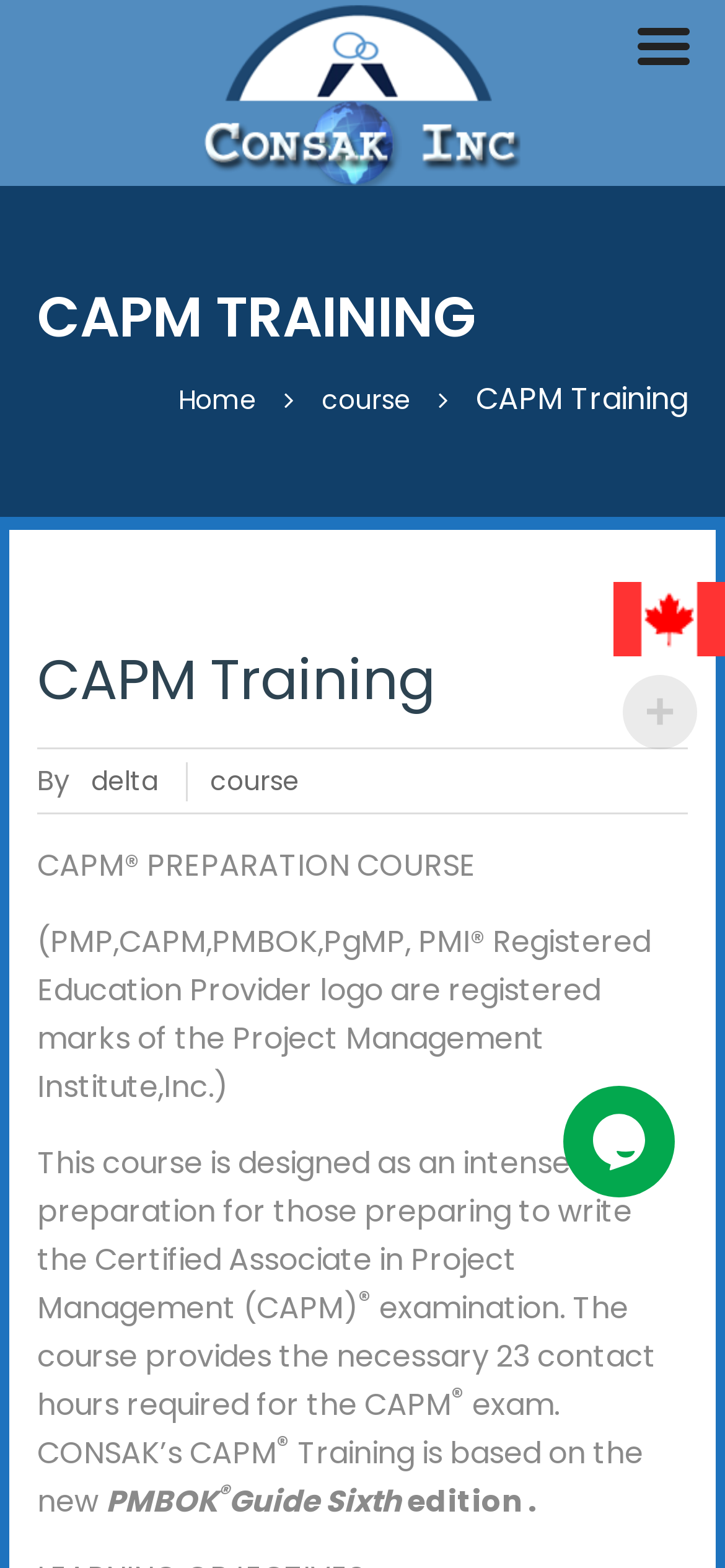Give a one-word or short-phrase answer to the following question: 
What is the required number of contact hours for the CAPM exam?

23